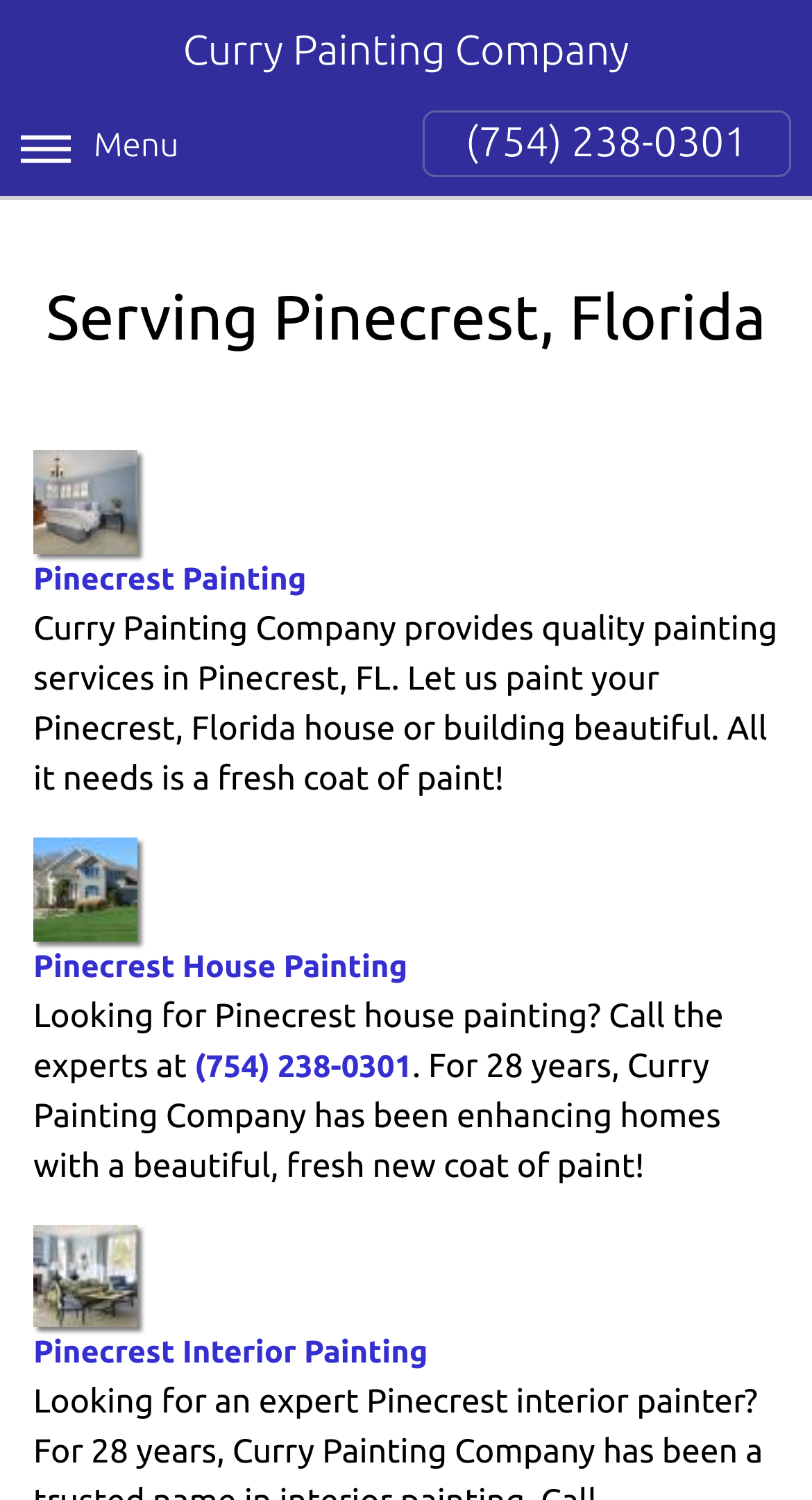Provide the bounding box coordinates, formatted as (top-left x, top-left y, bottom-right x, bottom-right y), with all values being floating point numbers between 0 and 1. Identify the bounding box of the UI element that matches the description: Pinecrest Painting

[0.041, 0.301, 0.959, 0.398]